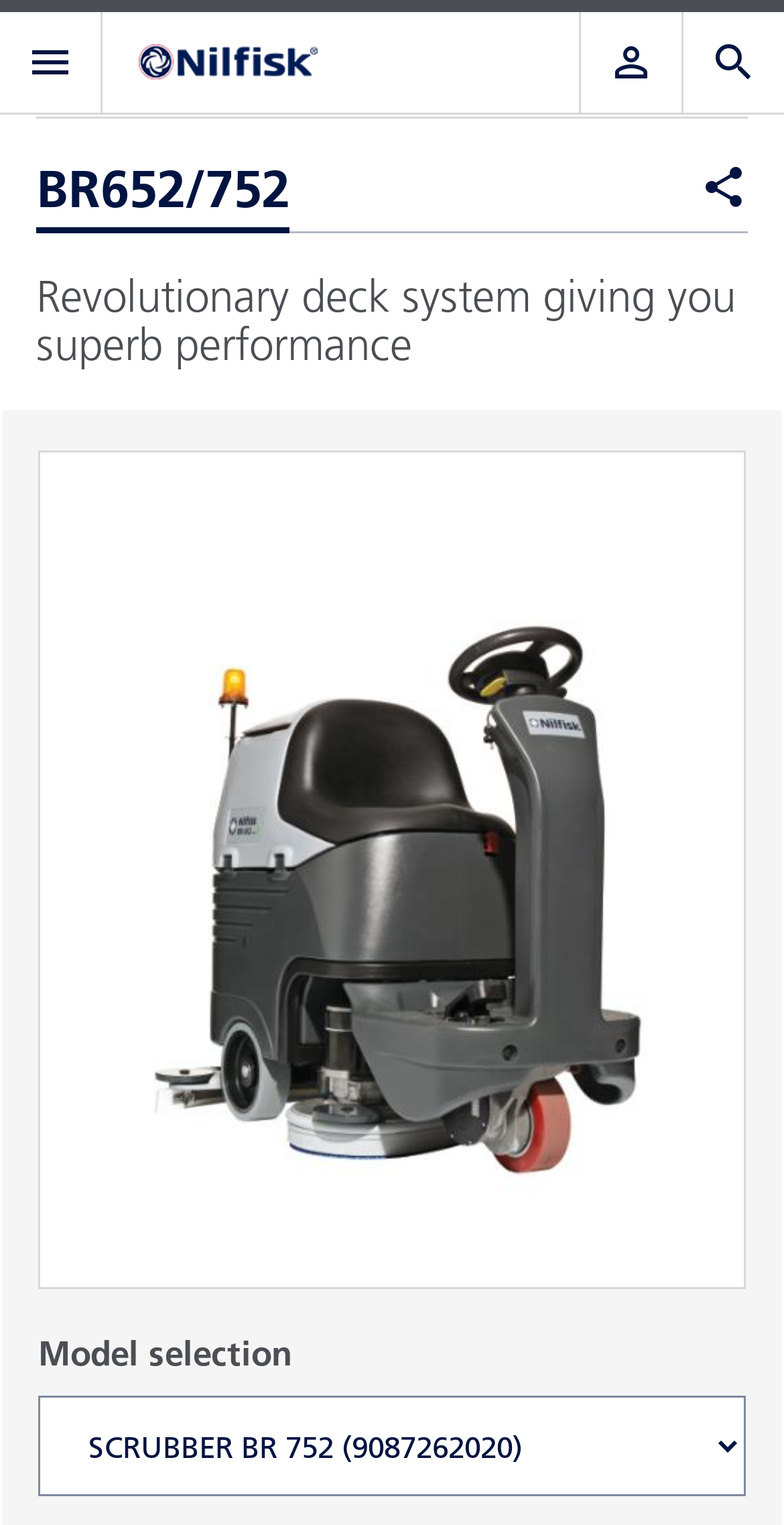Answer with a single word or phrase: 
What is the name of the deck system?

BR652/752